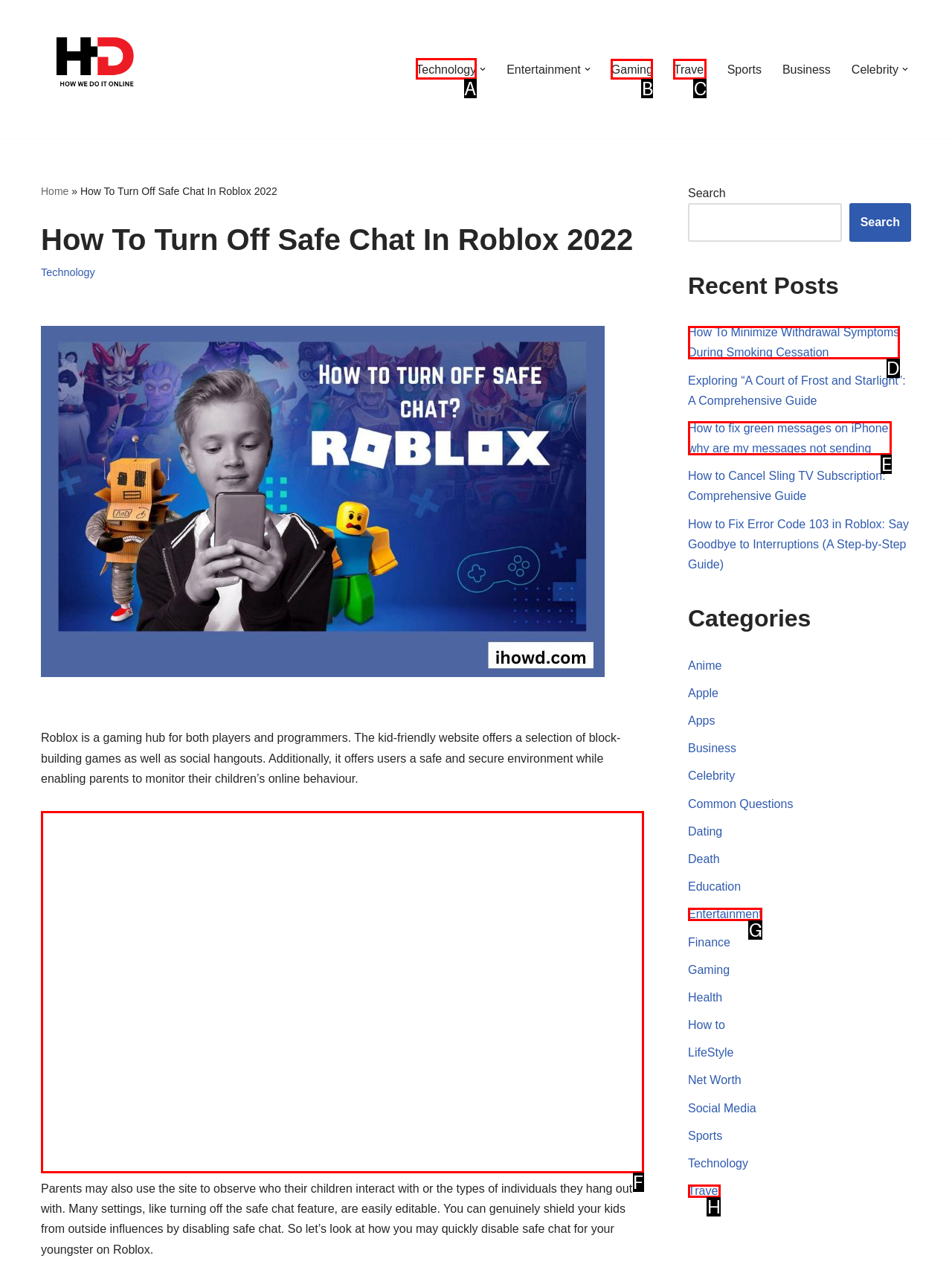Which option should I select to accomplish the task: Click on the 'Technology' link in the primary menu? Respond with the corresponding letter from the given choices.

A